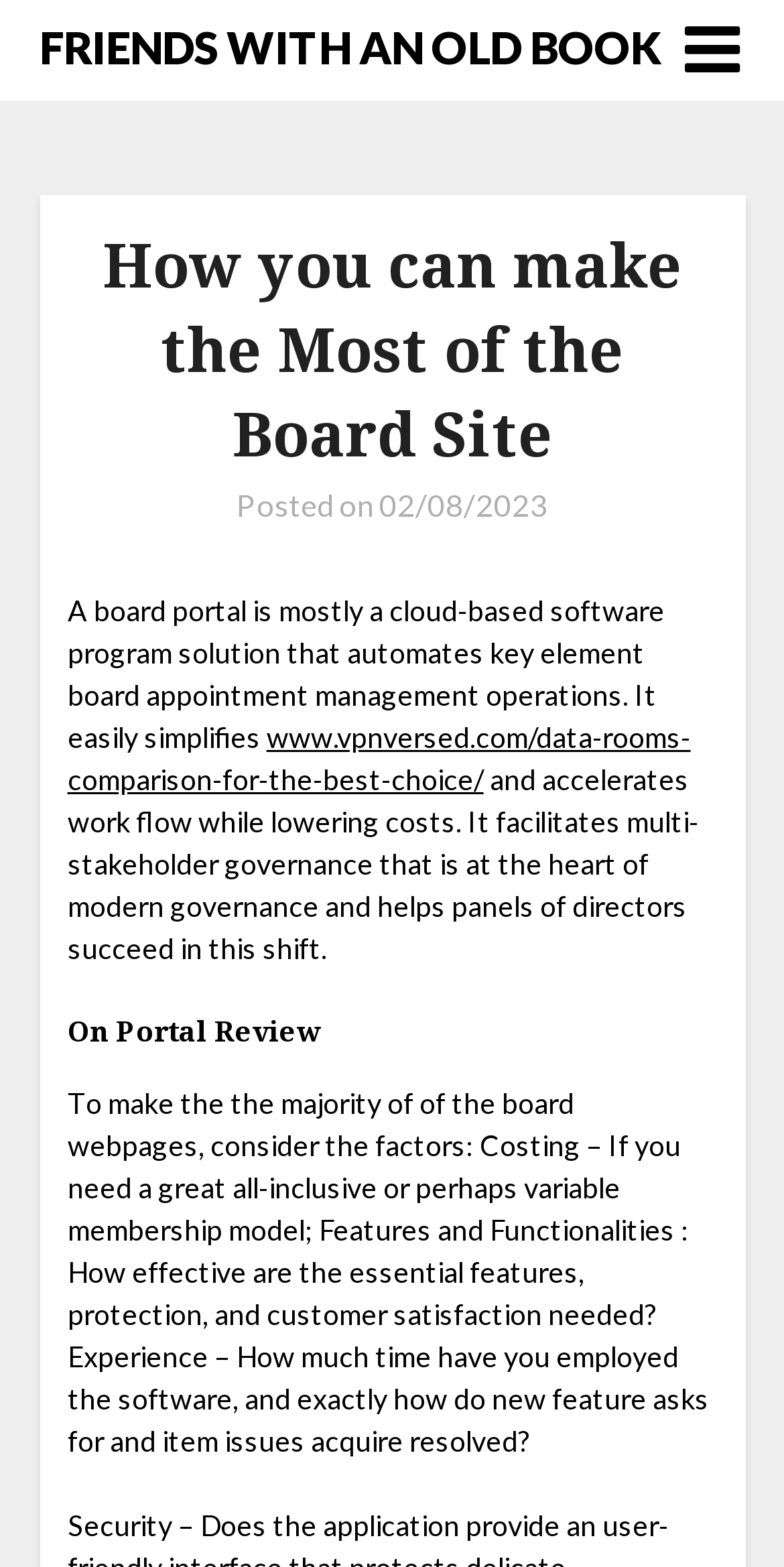Refer to the screenshot and give an in-depth answer to this question: What is the purpose of a board portal?

Based on the webpage content, a board portal is a cloud-based software solution that automates key element board appointment management operations, simplifies and accelerates workflow while lowering costs.